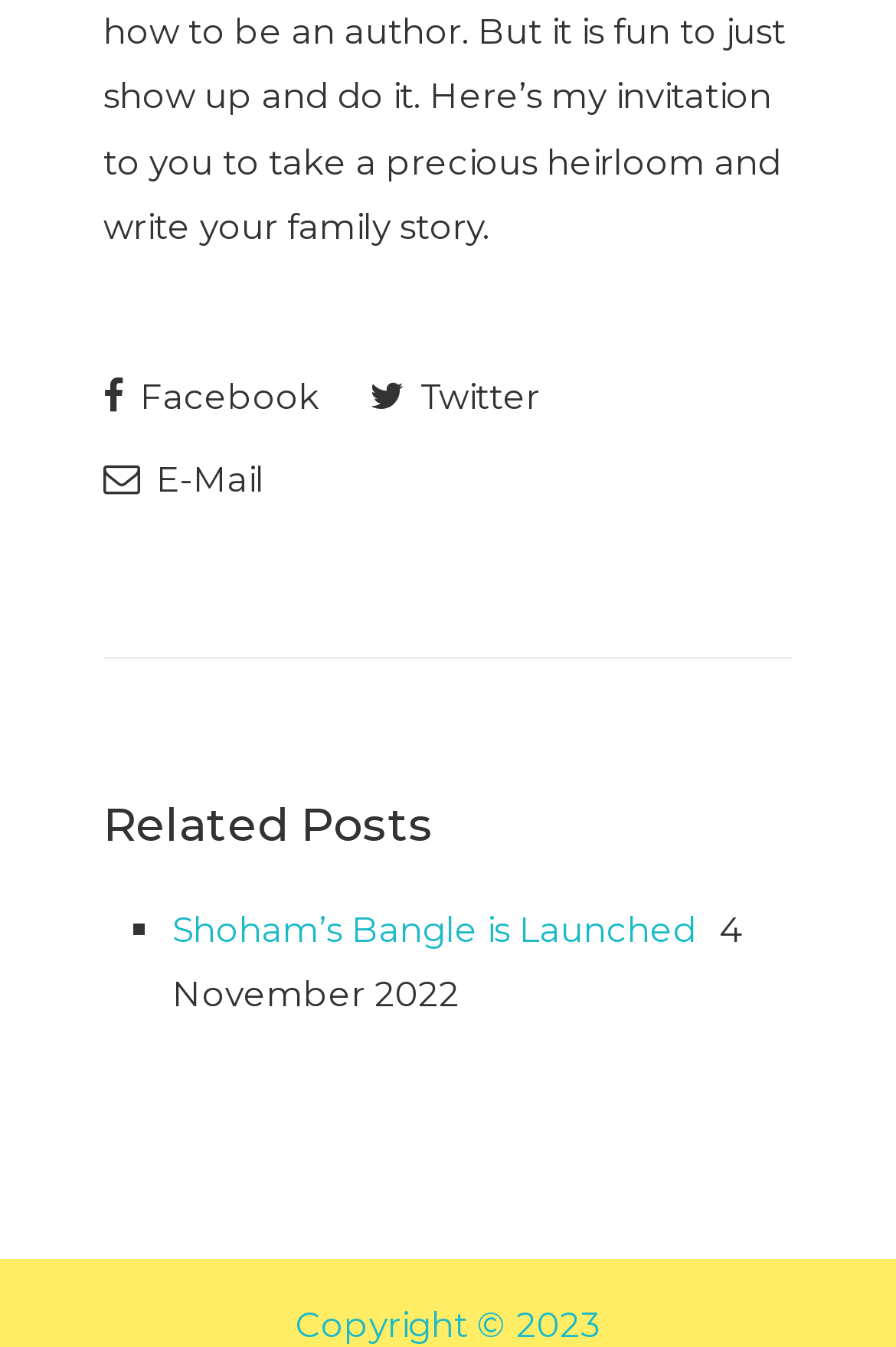What is the copyright year of the website?
Using the image, provide a detailed and thorough answer to the question.

The StaticText 'Copyright © 2023' is located at the bottom of the webpage, indicating that the website's copyright year is 2023.